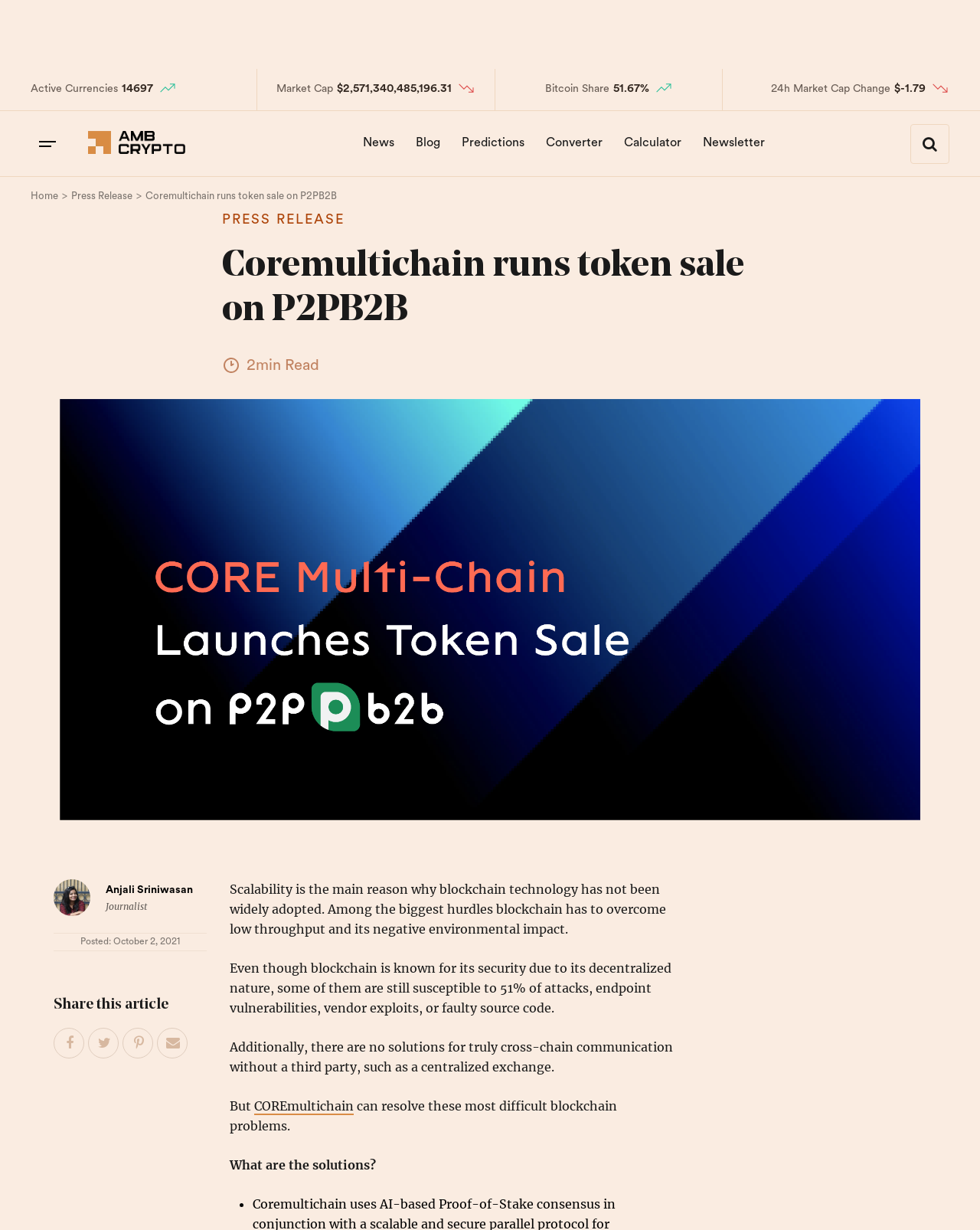What is the percentage of Bitcoin's share in the market?
Look at the screenshot and provide an in-depth answer.

I found the answer by looking at the 'Bitcoin Share' section on the webpage, which displays the percentage of Bitcoin's share in the market as '51.67%'.